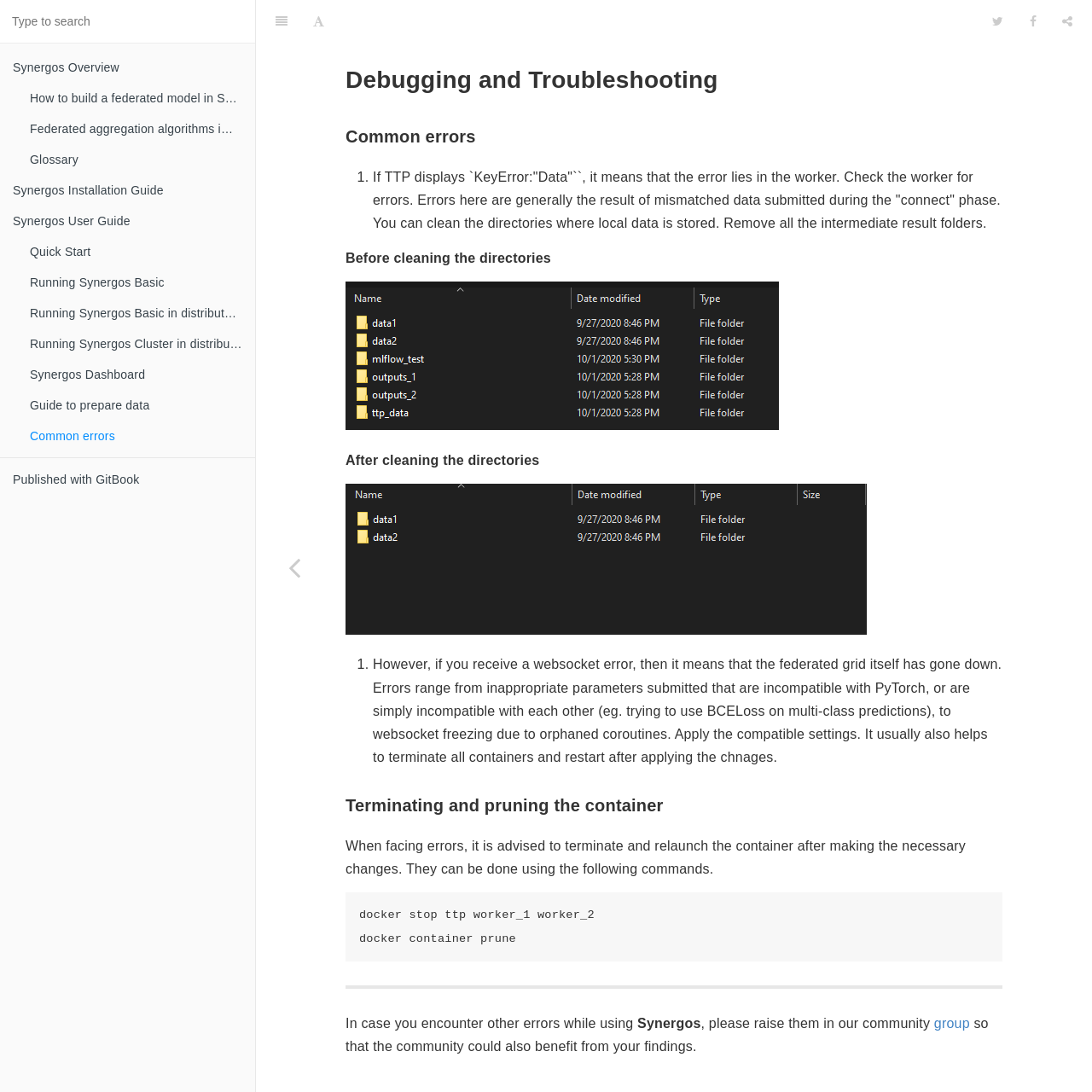Determine the bounding box coordinates in the format (top-left x, top-left y, bottom-right x, bottom-right y). Ensure all values are floating point numbers between 0 and 1. Identify the bounding box of the UI element described by: aria-label="Share"

[0.961, 0.0, 0.994, 0.039]